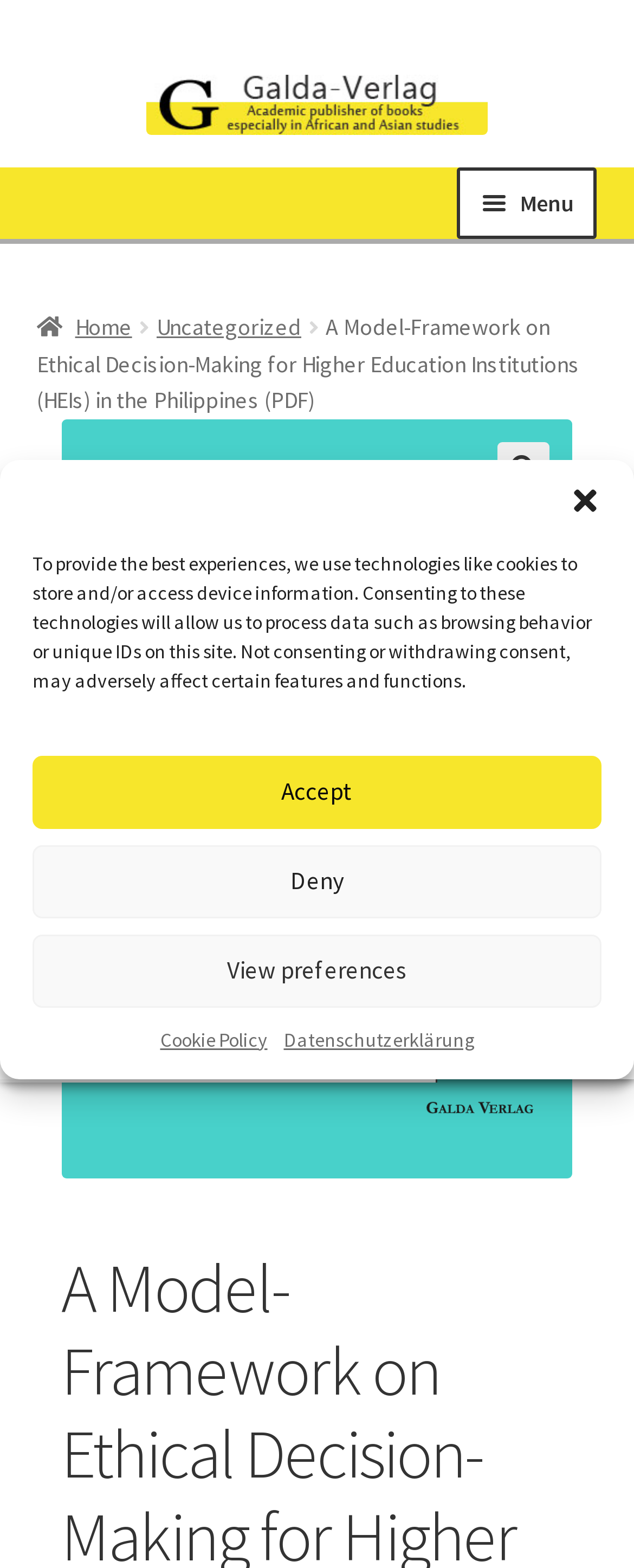Please determine the bounding box coordinates, formatted as (top-left x, top-left y, bottom-right x, bottom-right y), with all values as floating point numbers between 0 and 1. Identify the bounding box of the region described as: alt="🔍"

[0.786, 0.282, 0.868, 0.315]